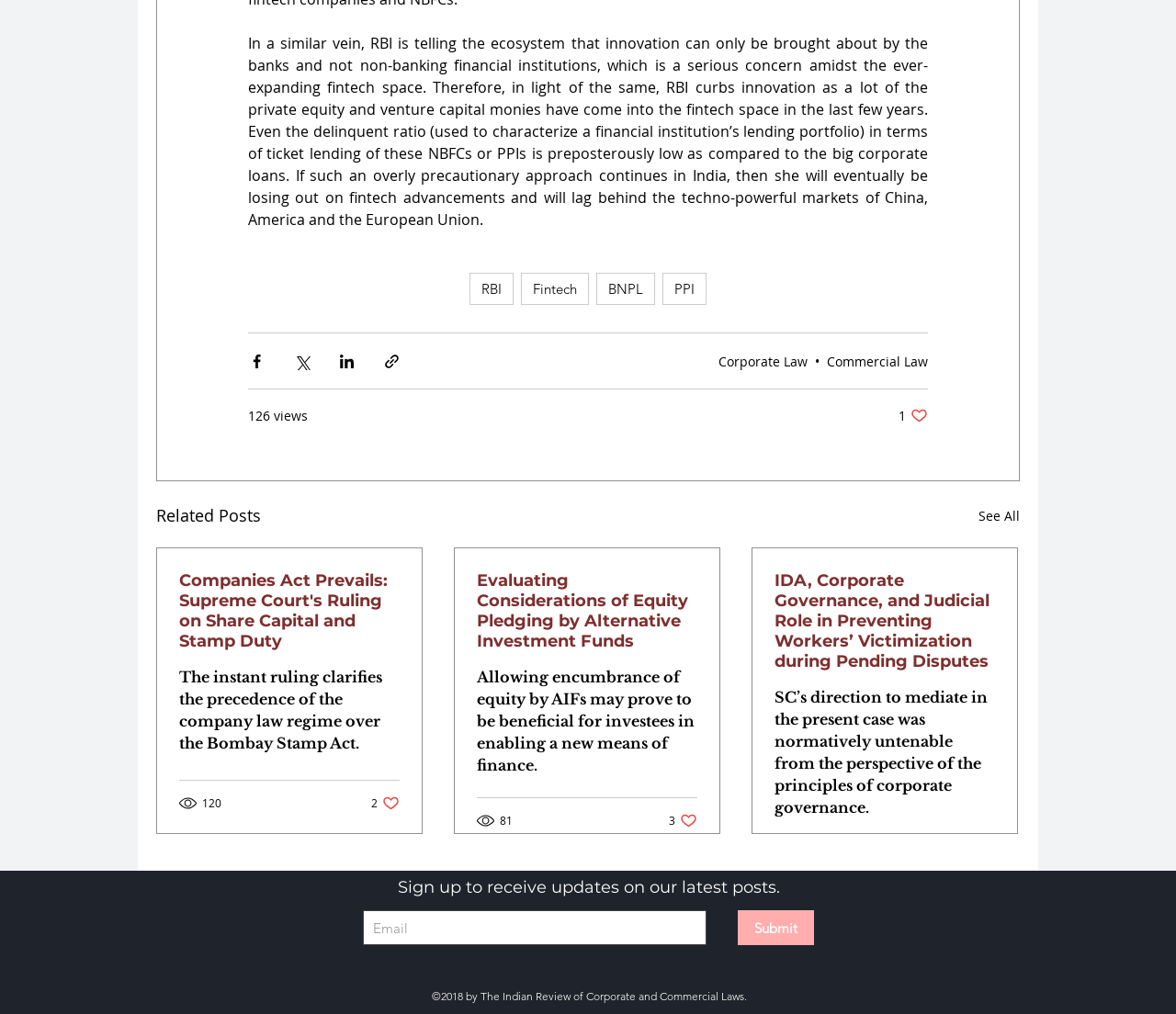Analyze the image and give a detailed response to the question:
What is the purpose of the buttons with social media icons?

The buttons with social media icons, such as Facebook, Twitter, and LinkedIn, are likely used to share the article or webpage via these social media platforms, as indicated by their captions and icons.